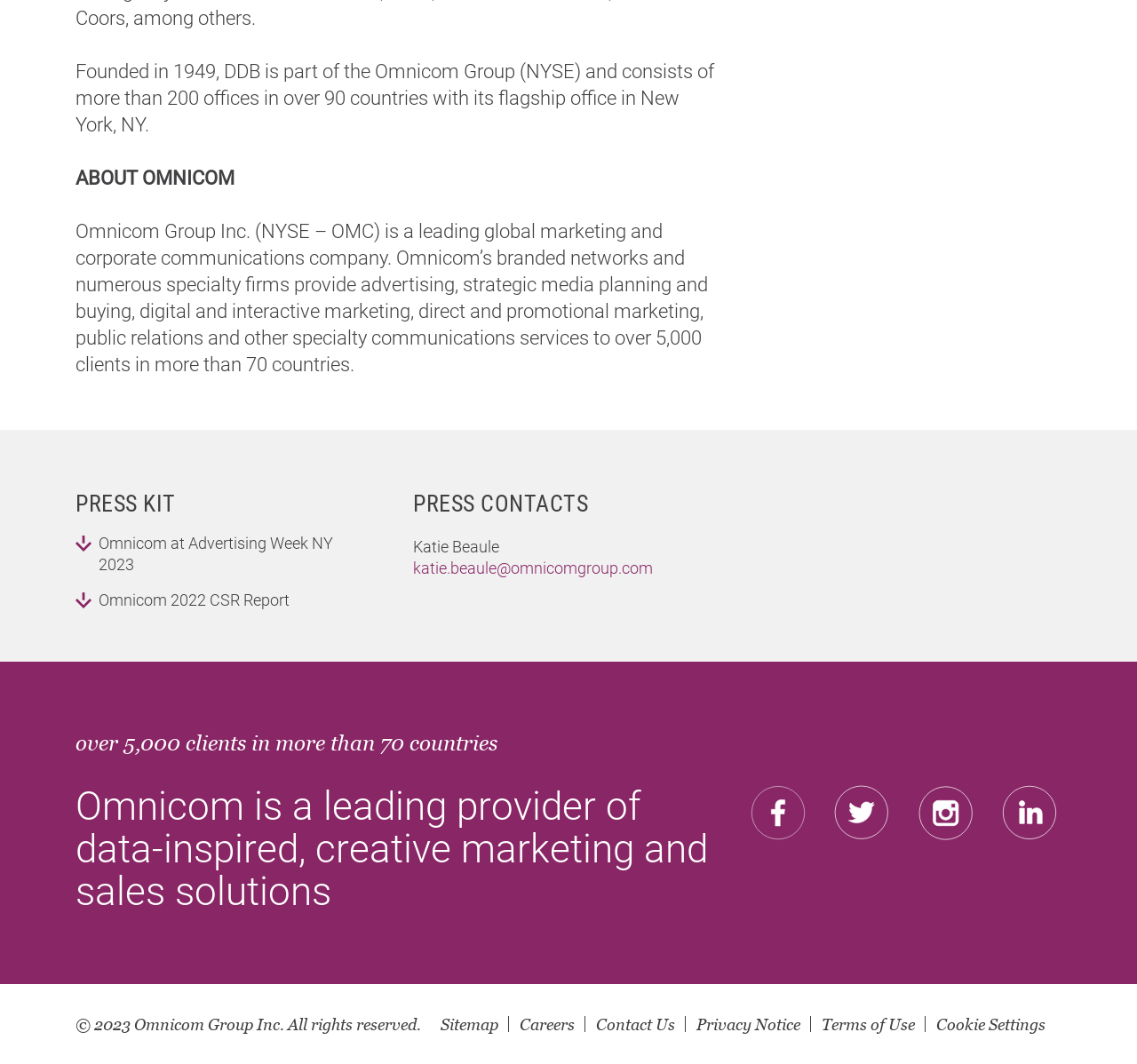Please identify the bounding box coordinates of the region to click in order to complete the task: "Learn about Omnicom". The coordinates must be four float numbers between 0 and 1, specified as [left, top, right, bottom].

[0.066, 0.157, 0.206, 0.178]